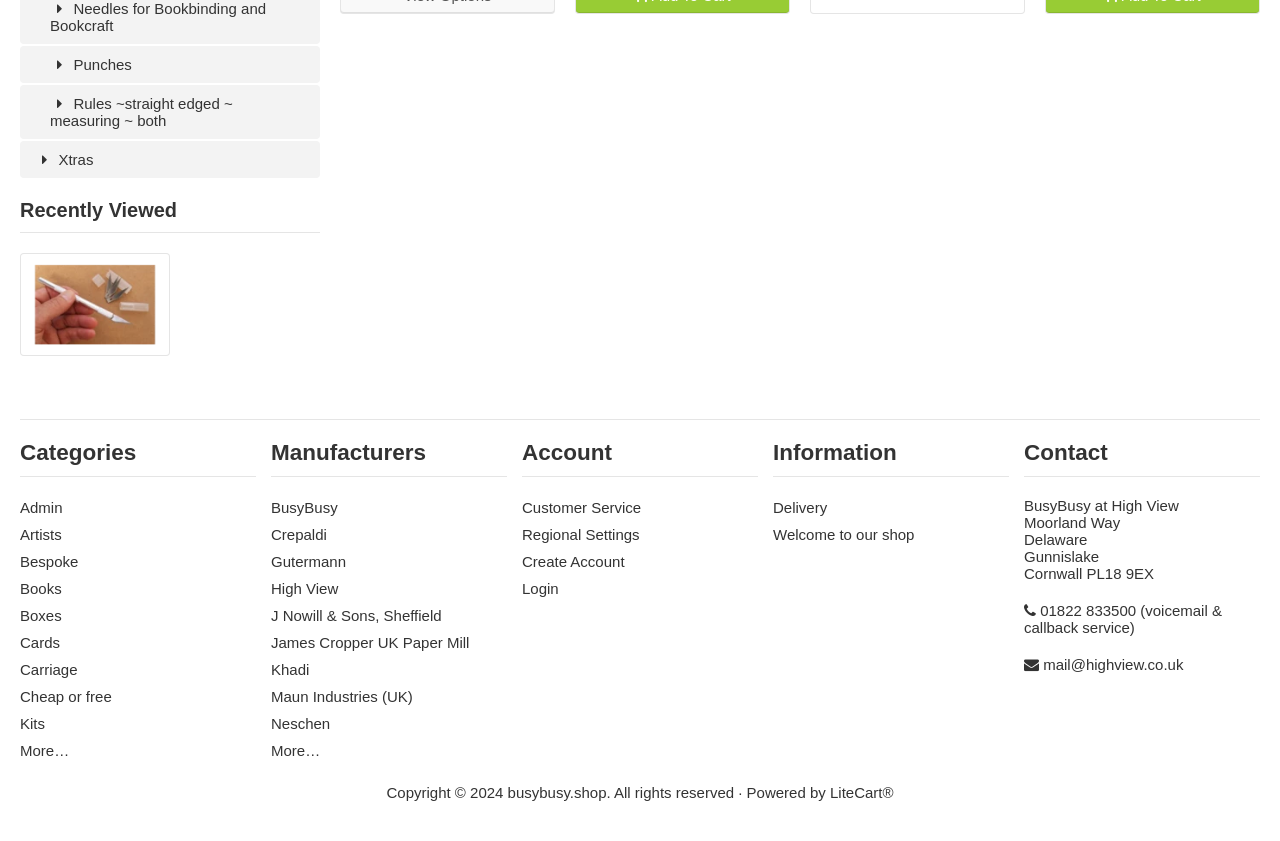Identify the bounding box coordinates of the region that should be clicked to execute the following instruction: "take action now".

None